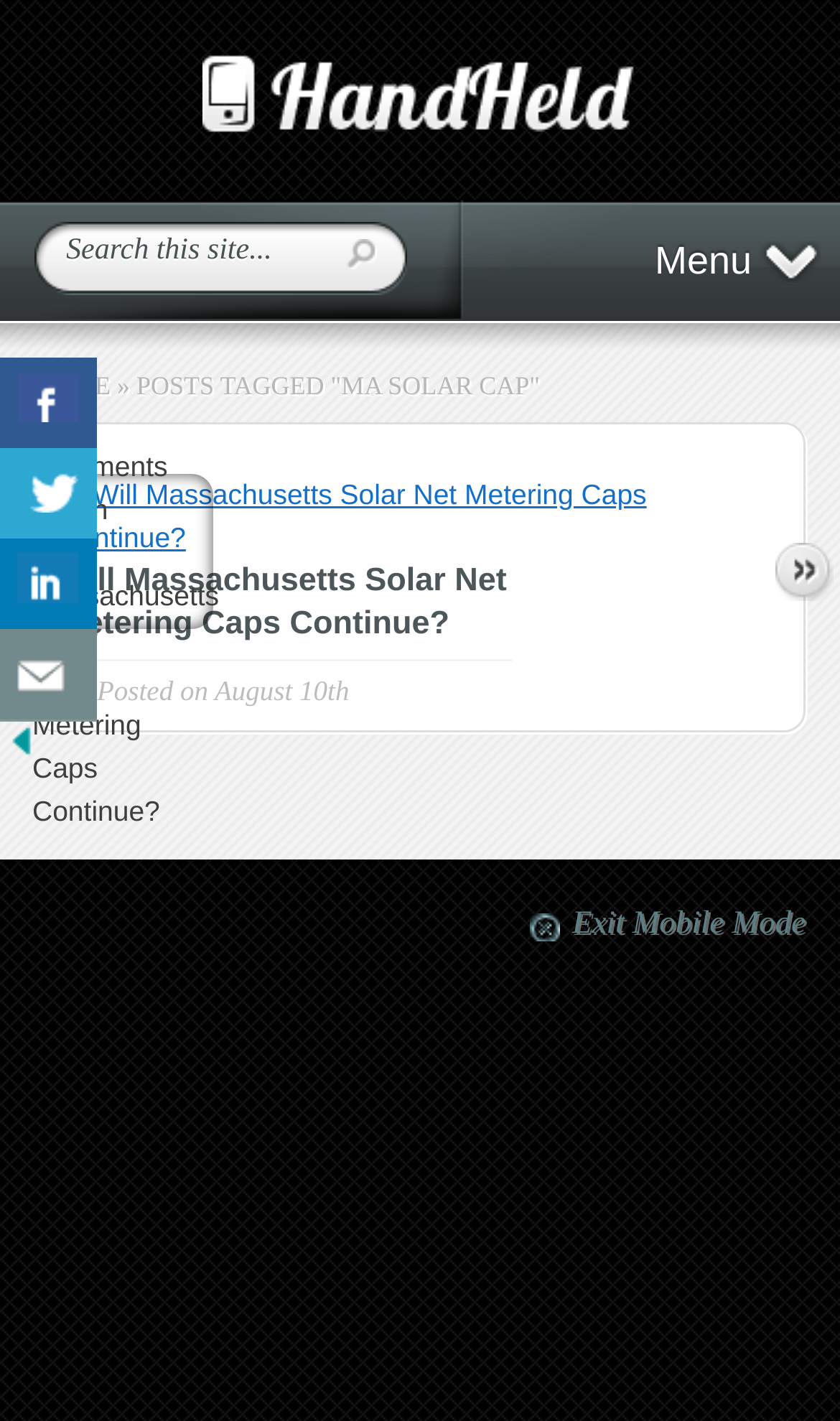What is the function of the link 'Exit Mobile Mode'?
Please answer the question with a single word or phrase, referencing the image.

Switch to desktop mode